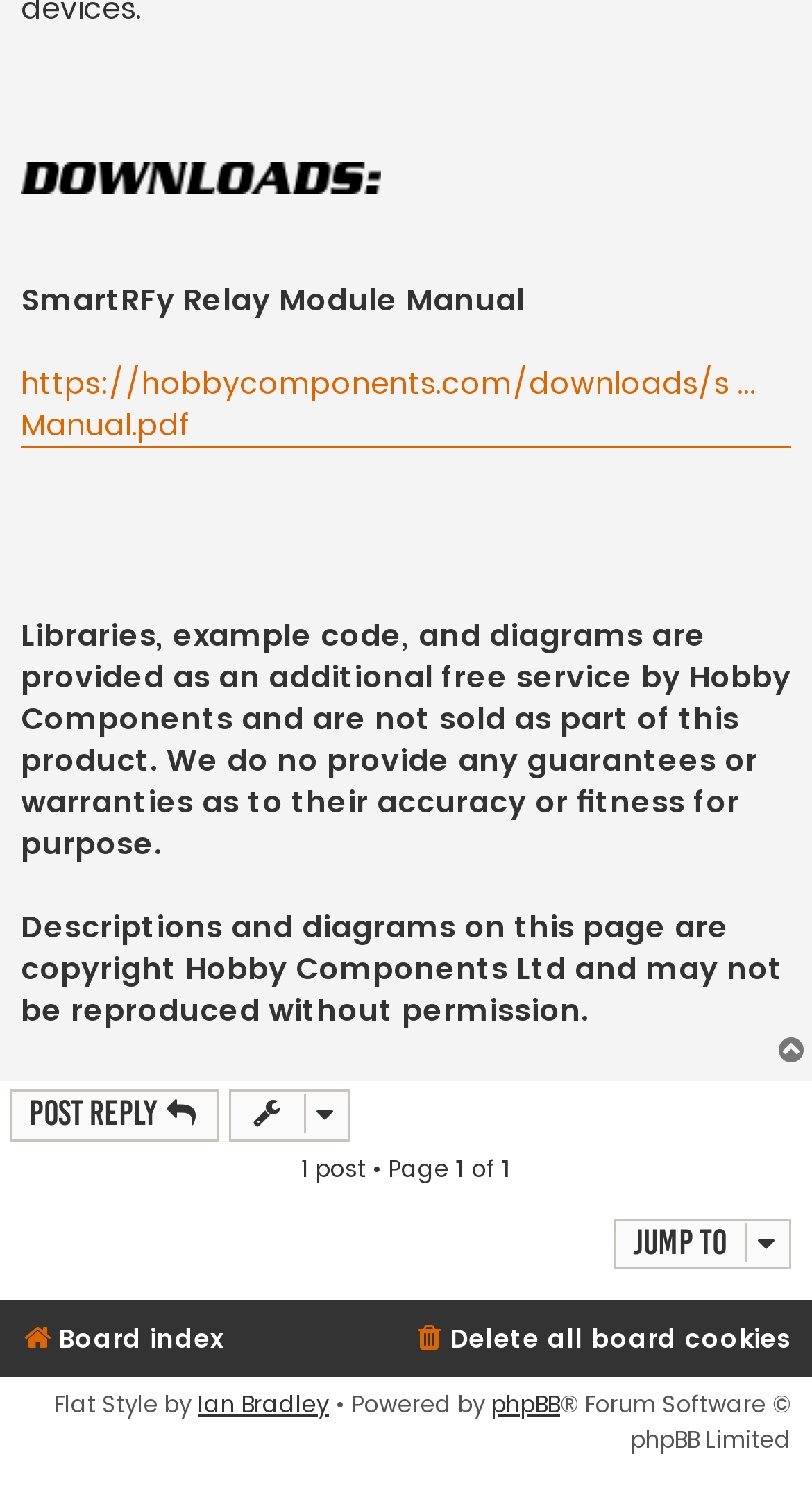What is the purpose of the link at the top of the webpage?
Respond to the question with a single word or phrase according to the image.

Download manual